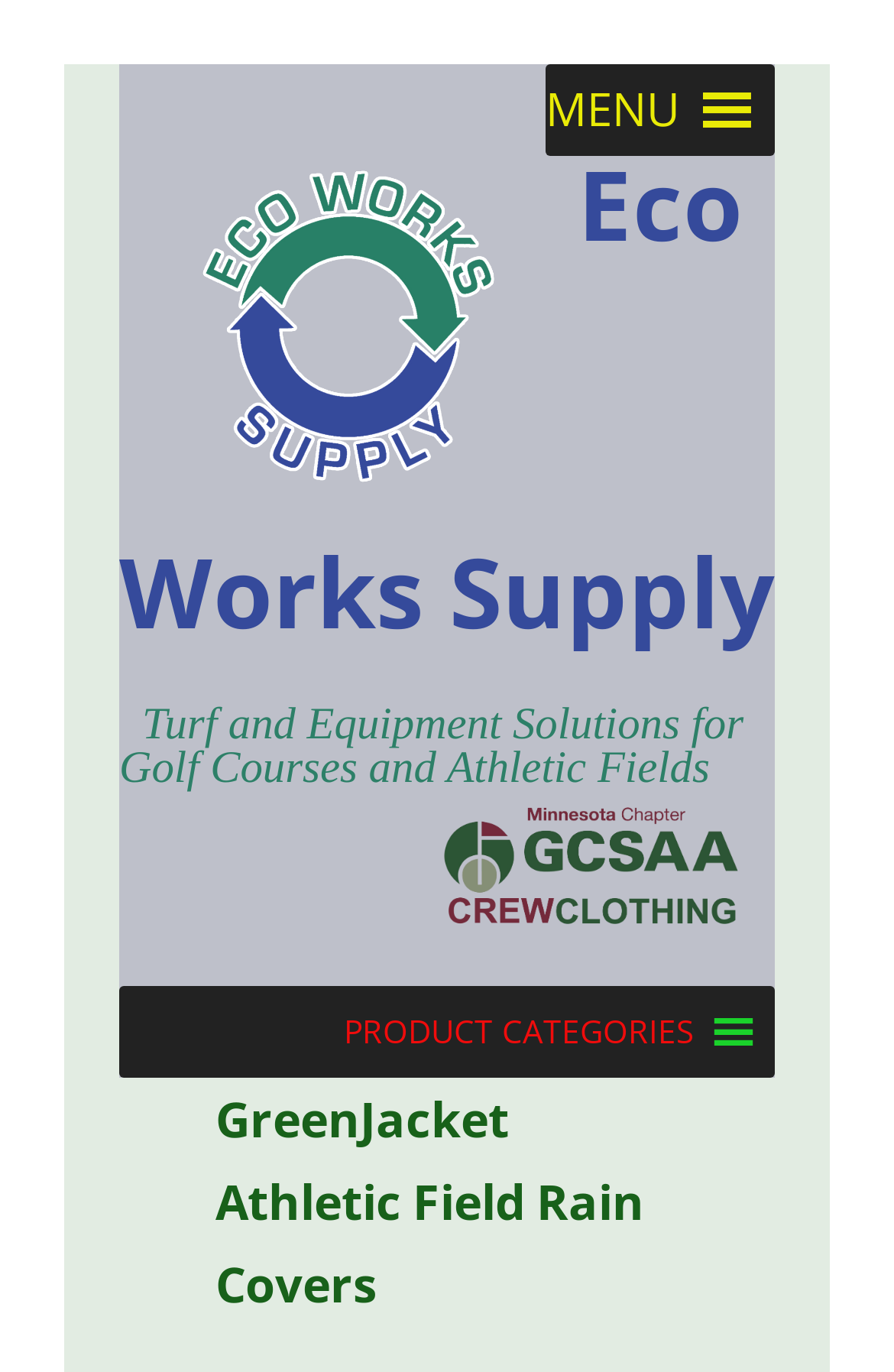What is the company name? Refer to the image and provide a one-word or short phrase answer.

Eco Works Supply